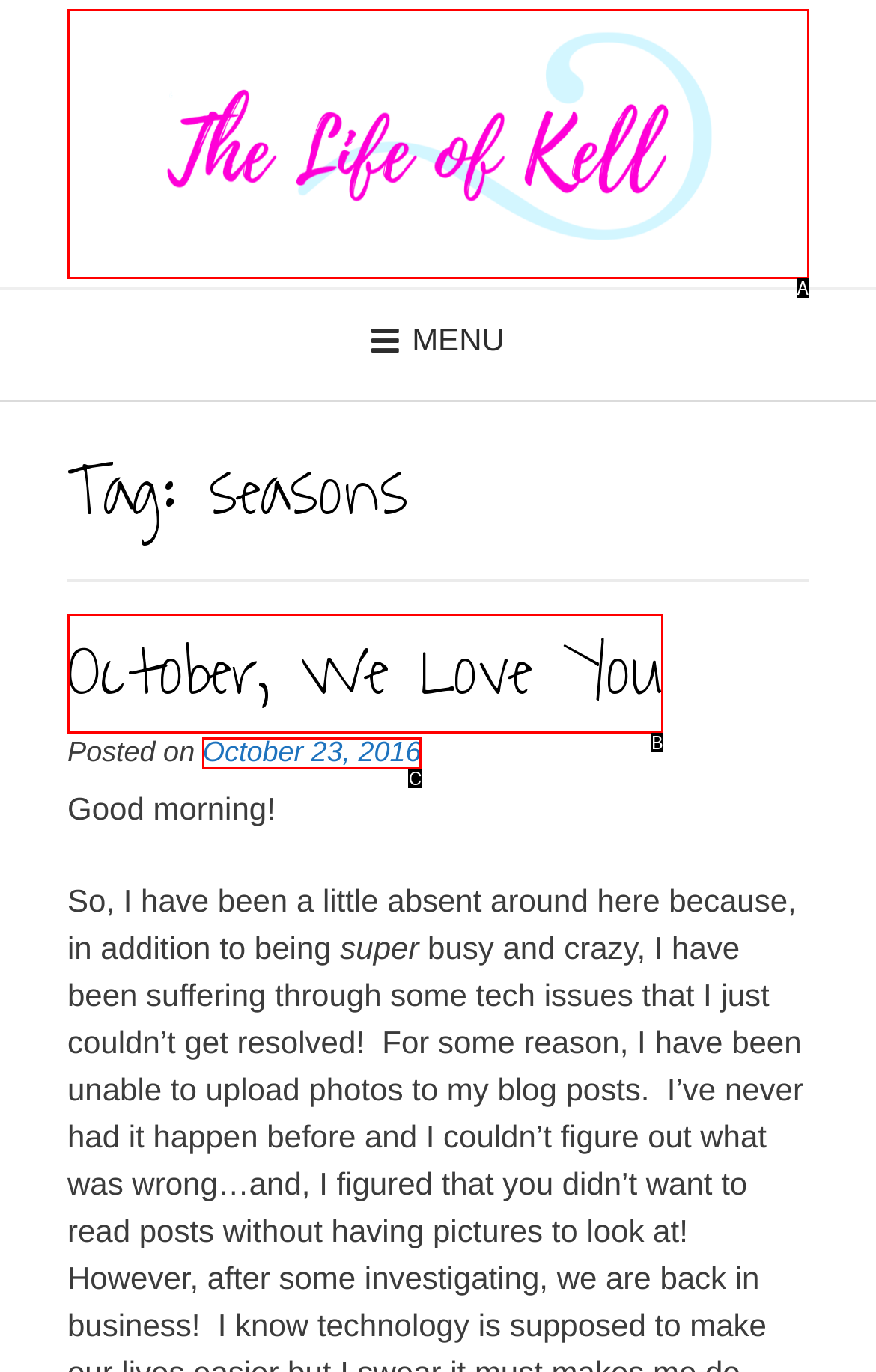Find the option that matches this description: parent_node: Advertisement
Provide the matching option's letter directly.

None